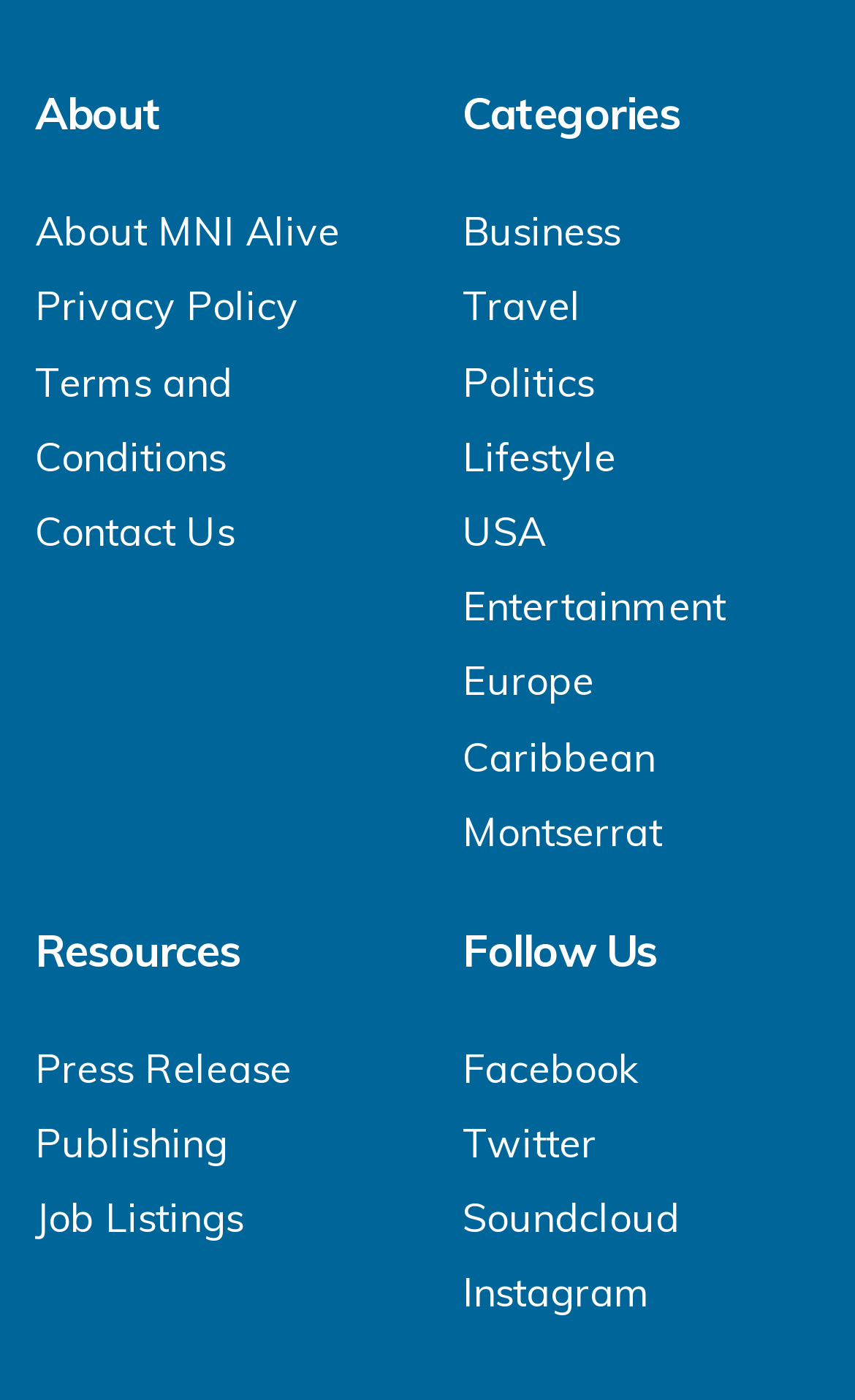Using the element description provided, determine the bounding box coordinates in the format (top-left x, top-left y, bottom-right x, bottom-right y). Ensure that all values are floating point numbers between 0 and 1. Element description: Europe

[0.541, 0.469, 0.695, 0.505]